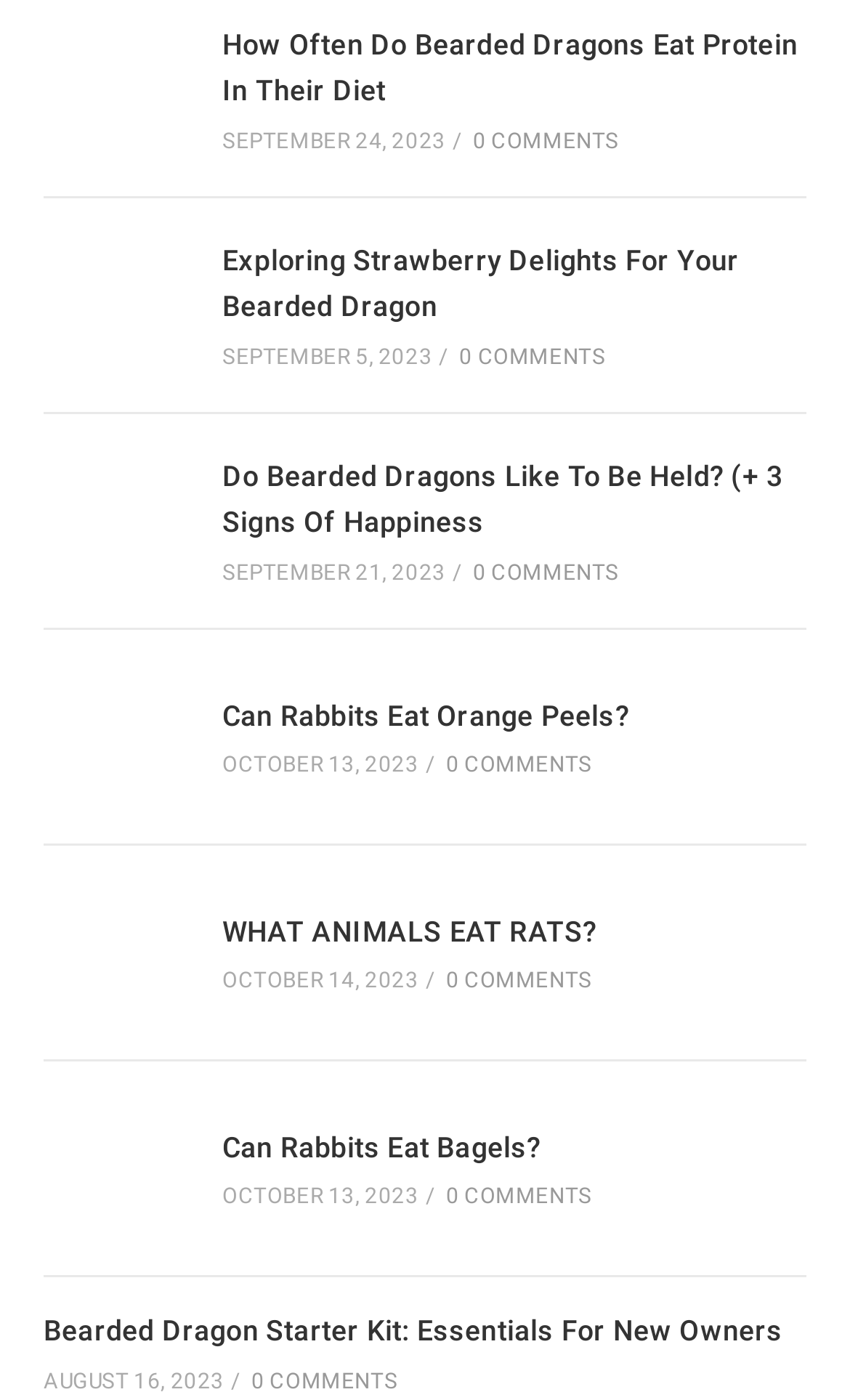Predict the bounding box coordinates of the area that should be clicked to accomplish the following instruction: "Read about bearded dragons eating protein". The bounding box coordinates should consist of four float numbers between 0 and 1, i.e., [left, top, right, bottom].

[0.051, 0.011, 0.226, 0.117]